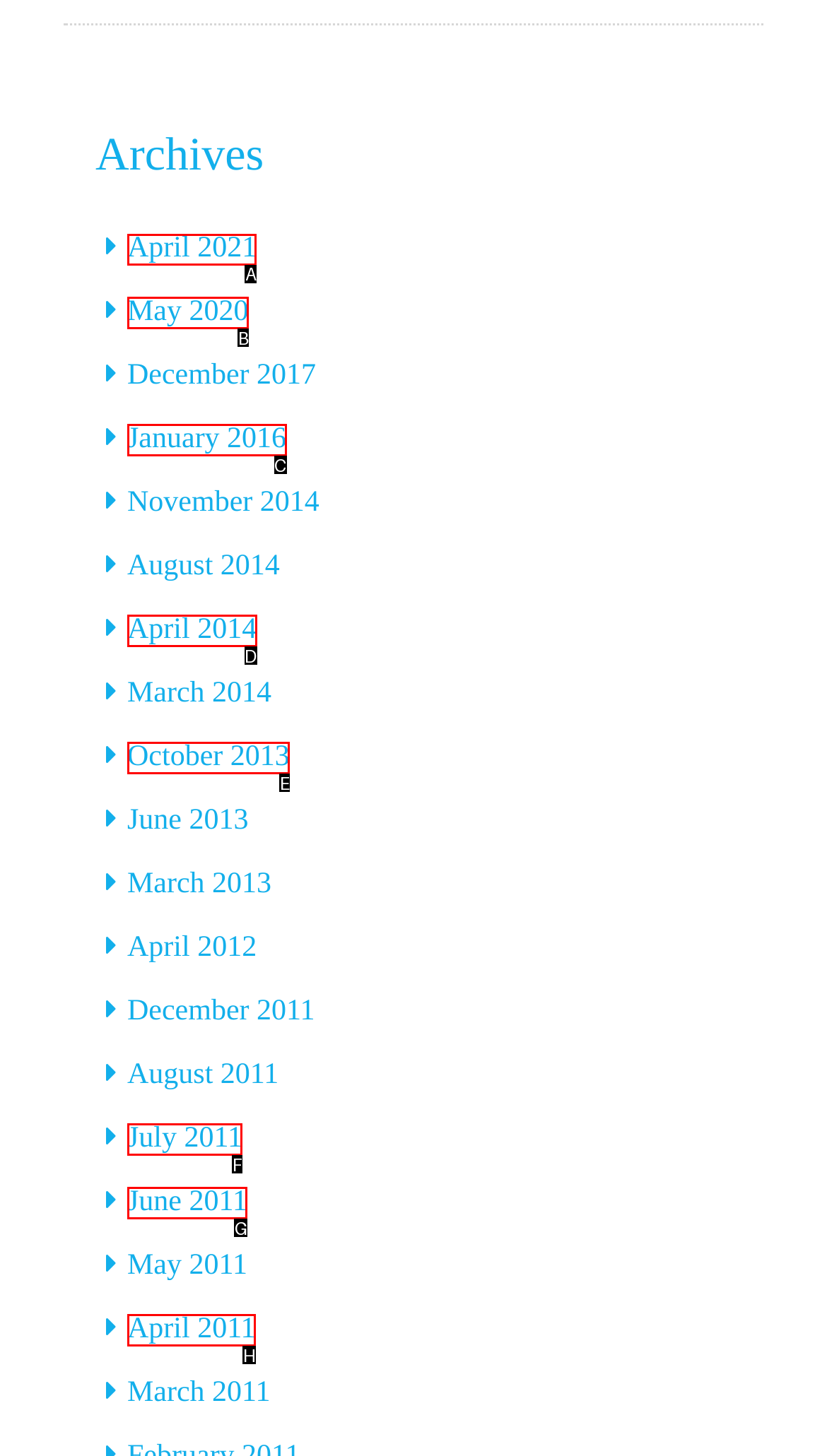Given the task: view April 2021, tell me which HTML element to click on.
Answer with the letter of the correct option from the given choices.

A